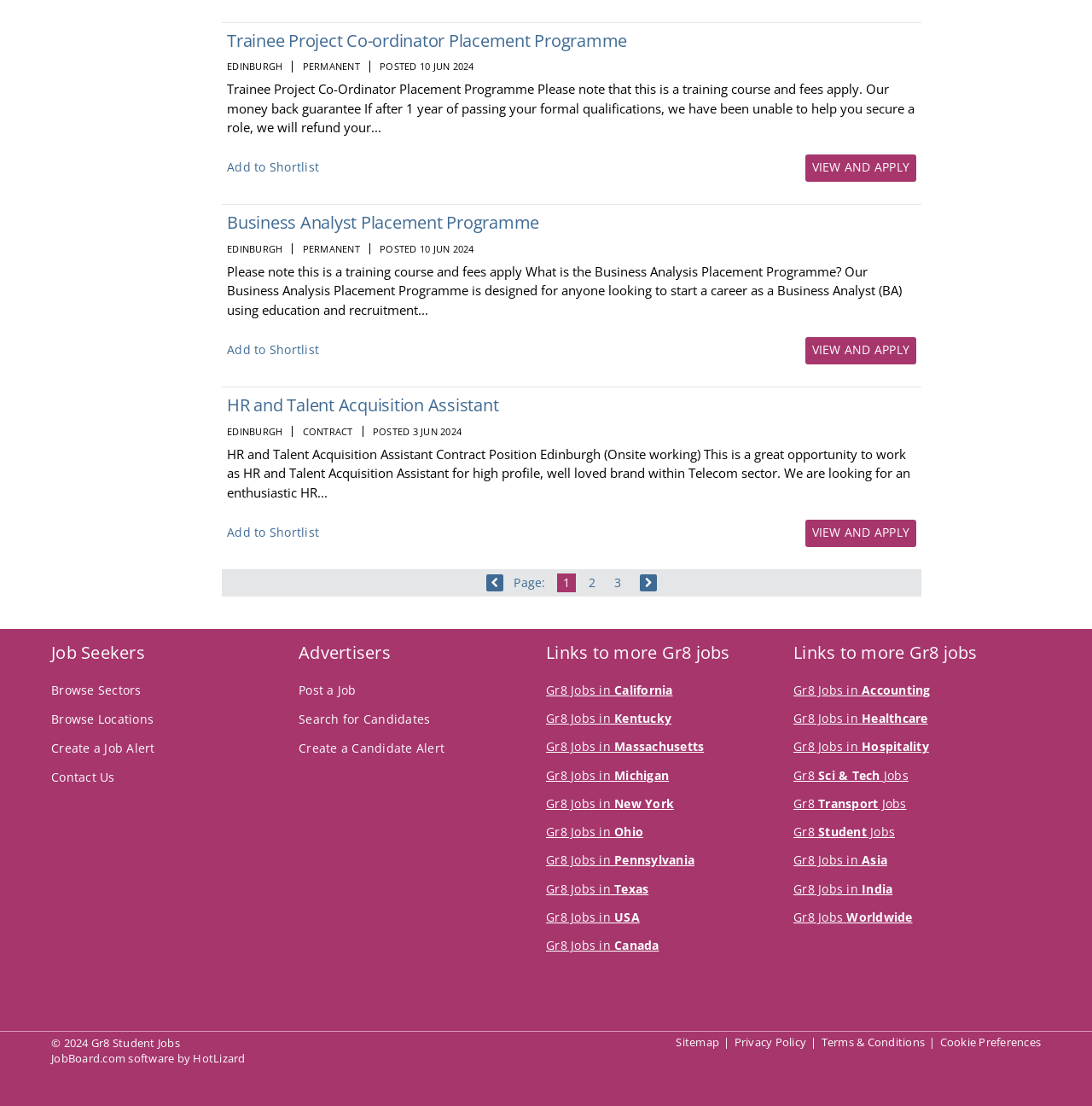Can you provide the bounding box coordinates for the element that should be clicked to implement the instruction: "View job details of Trainee Project Co-ordinator Placement Programme"?

[0.208, 0.025, 0.574, 0.047]